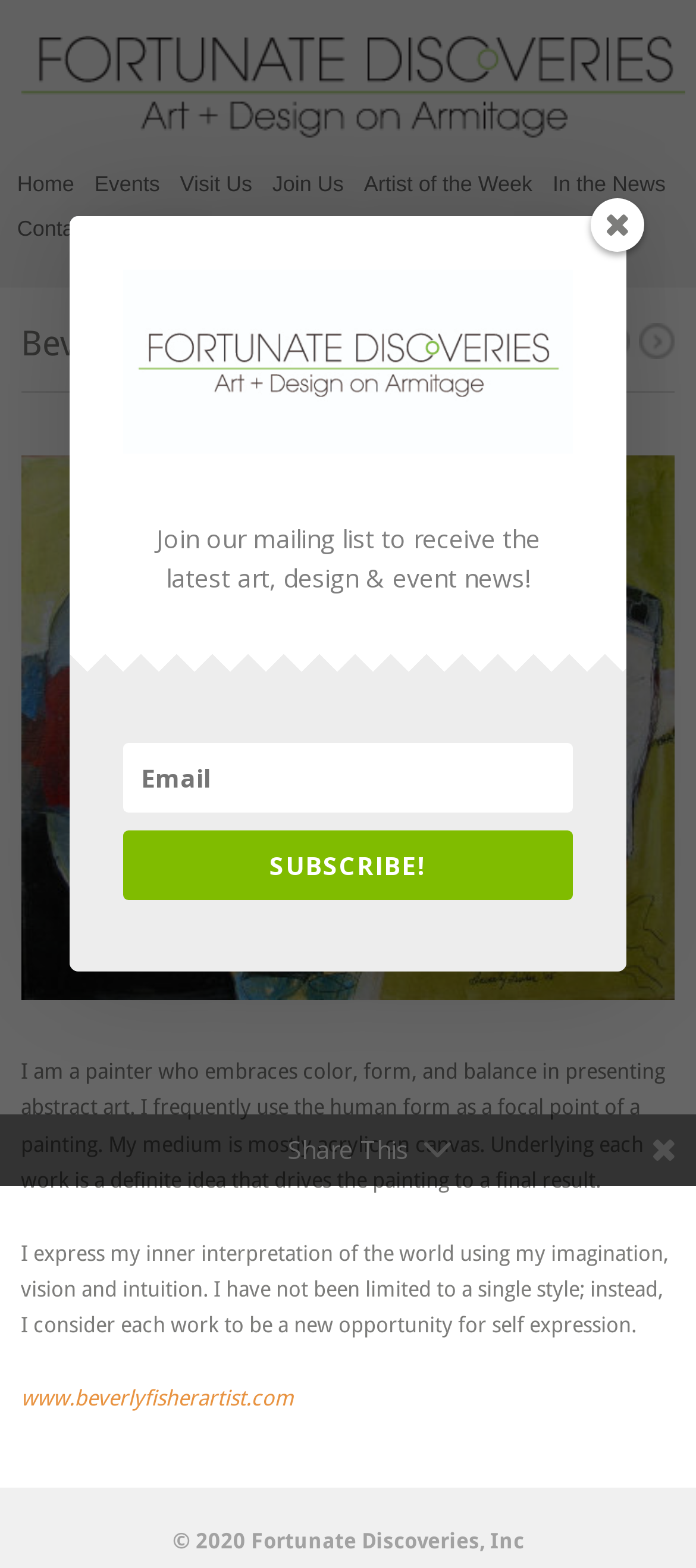Based on the visual content of the image, answer the question thoroughly: What is the name of the painter?

The name of the painter can be found in the heading element 'Beverly Fisher' which is located below the main heading 'Fortunate Discoveries'.